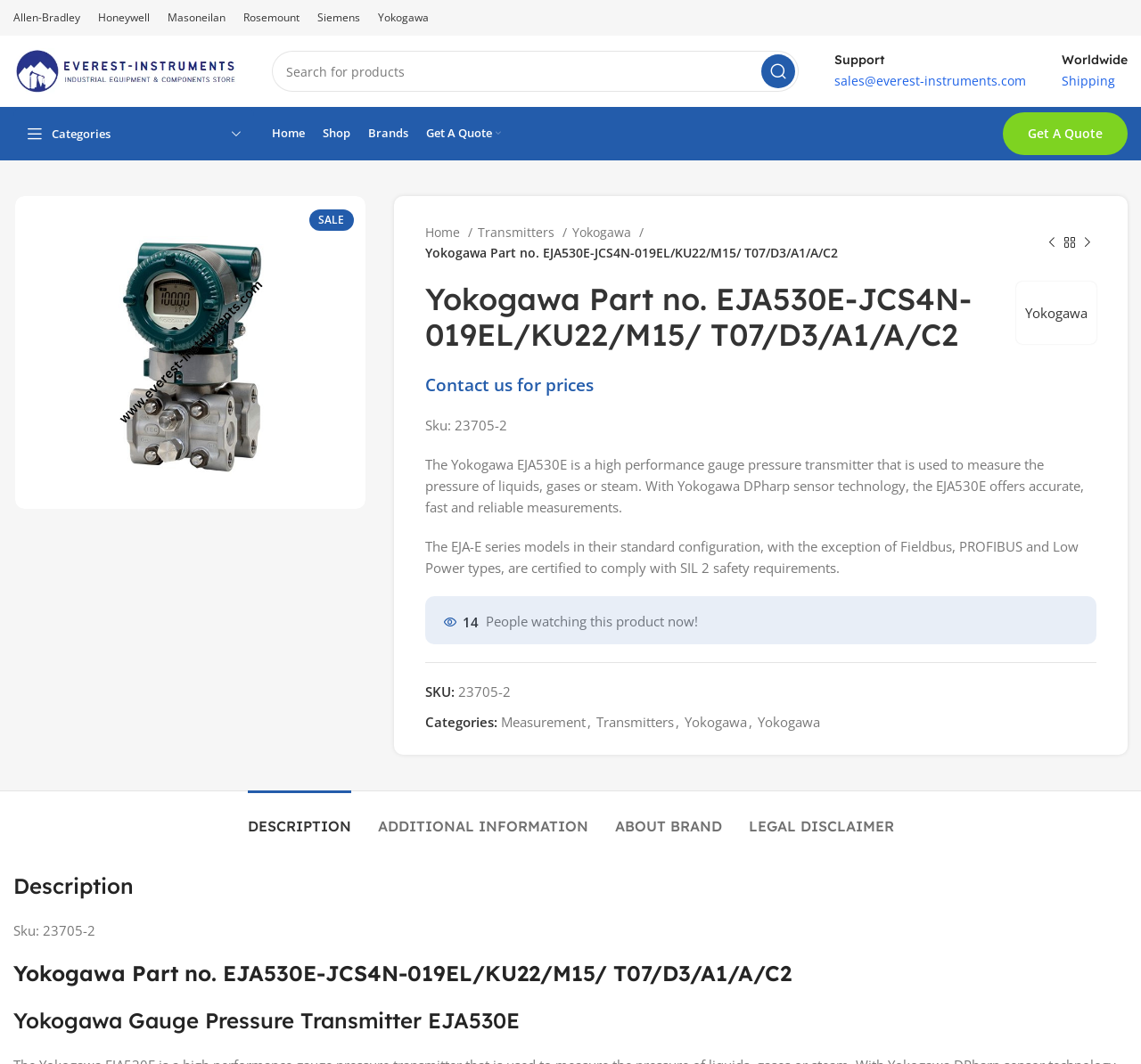Identify the bounding box coordinates of the element that should be clicked to fulfill this task: "Get a quote for this product". The coordinates should be provided as four float numbers between 0 and 1, i.e., [left, top, right, bottom].

[0.879, 0.106, 0.988, 0.146]